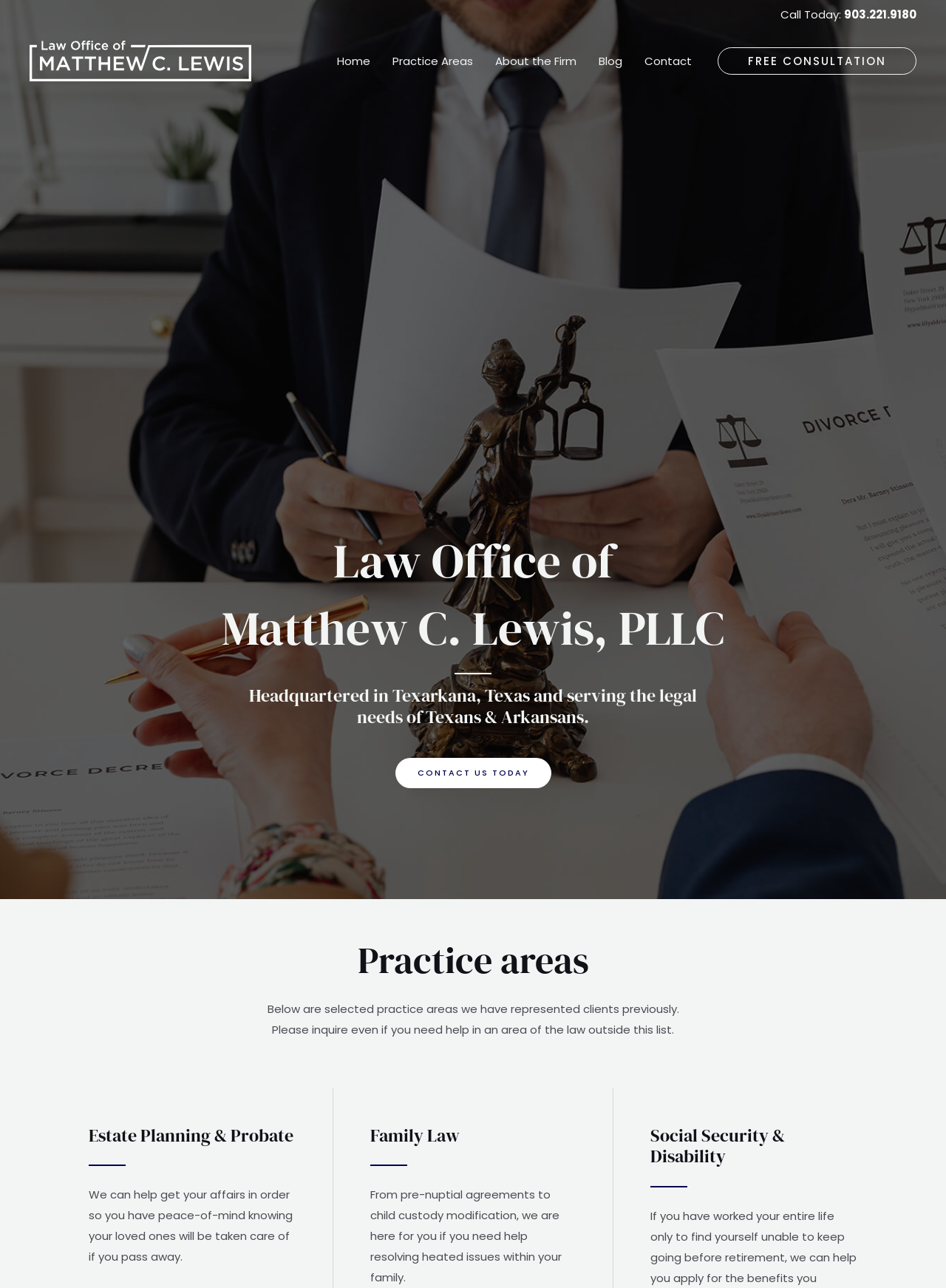Generate a comprehensive description of the webpage content.

The webpage is about the Law Office of Matthew C. Lewis, PLLC, with a focus on their practice areas. At the top right corner, there is a call-to-action "Call Today" with a phone number "903.221.9180". Below this, there is a logo of the law office, which is an image, accompanied by a link to the law office's homepage. 

To the right of the logo, there is a site navigation menu with links to "Home", "Practice Areas", "About the Firm", "Blog", and "Contact". 

On the right side of the page, there is a prominent link to "FREE CONSULTATION". Below this, there is a heading that introduces the law office, stating that it is headquartered in Texarkana, Texas, and serves the legal needs of Texans and Arkansans. 

Further down, there is a section dedicated to practice areas, with a heading "Practice areas" and a brief description that explains that the listed areas are not exhaustive and that clients can inquire about other areas of law. 

Below this, there are three practice areas listed: "Estate Planning & Probate", "Family Law", and "Social Security & Disability". Each area has a heading and a brief description of the services offered.